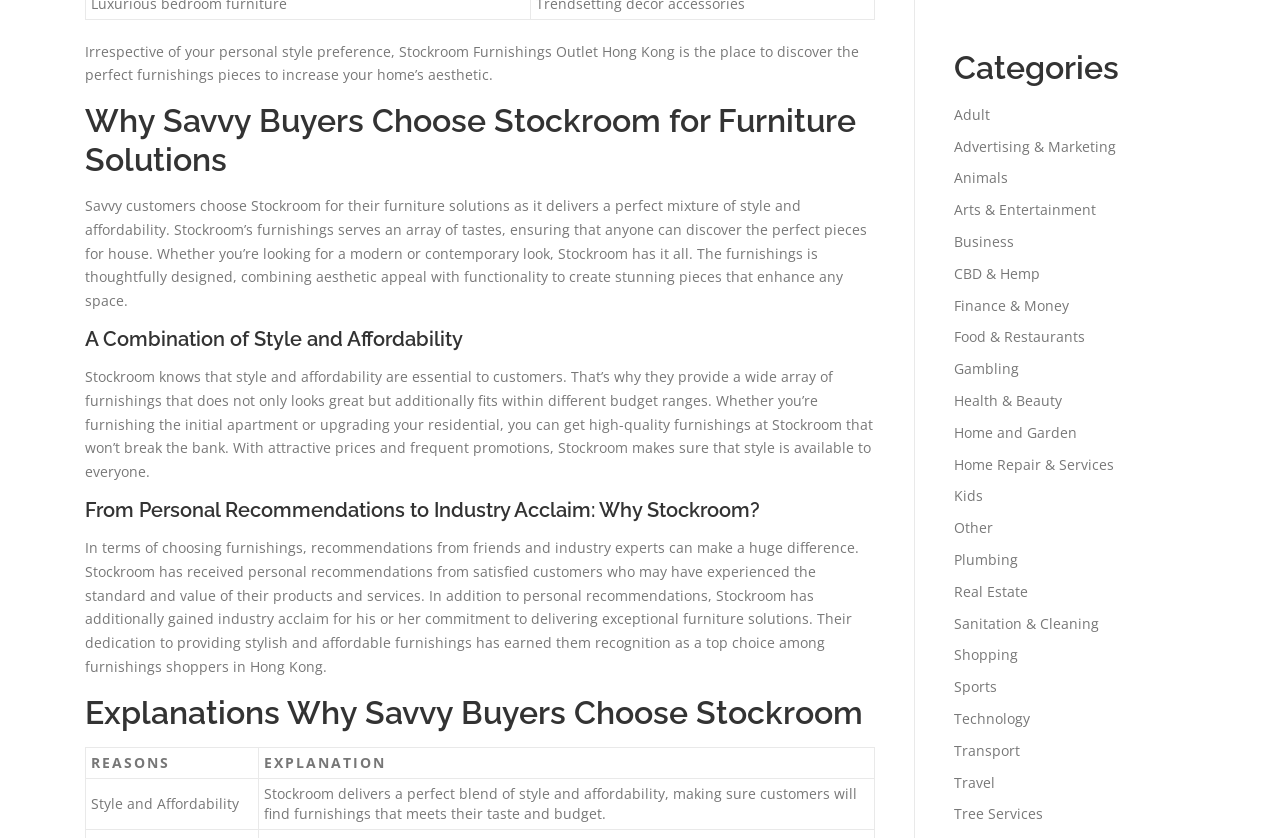Determine the coordinates of the bounding box for the clickable area needed to execute this instruction: "Learn about 'A Combination of Style and Affordability'".

[0.066, 0.391, 0.684, 0.418]